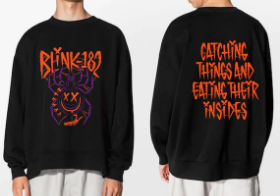Respond with a single word or short phrase to the following question: 
What is the purpose of this sweatshirt design?

To express love for Blink-182